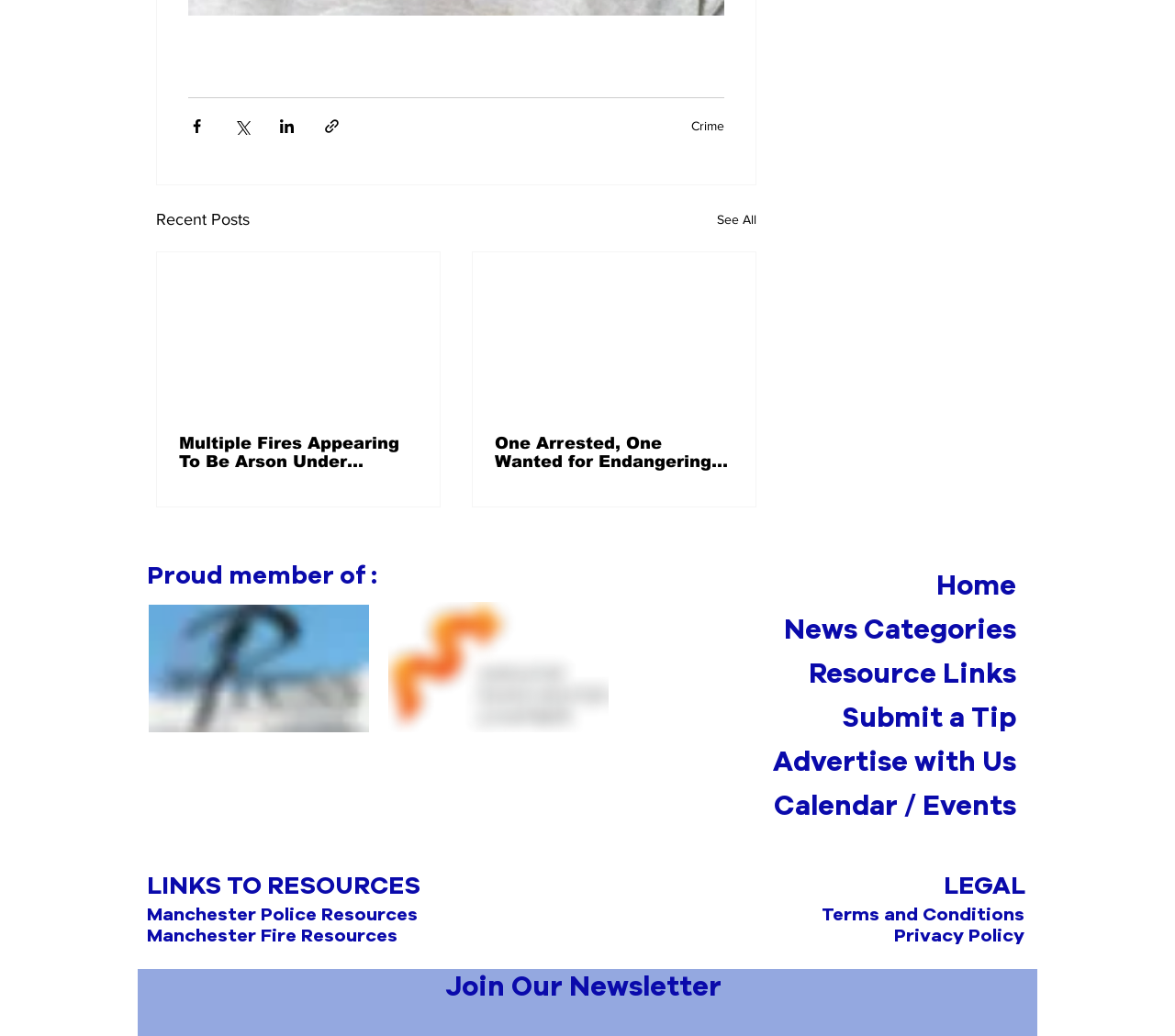Please analyze the image and provide a thorough answer to the question:
What is the category of the first article?

I determined the answer by looking at the link 'Crime' with bounding box coordinates [0.588, 0.114, 0.616, 0.128] which is above the heading 'Recent Posts' and the article with bounding box coordinates [0.134, 0.244, 0.374, 0.489].